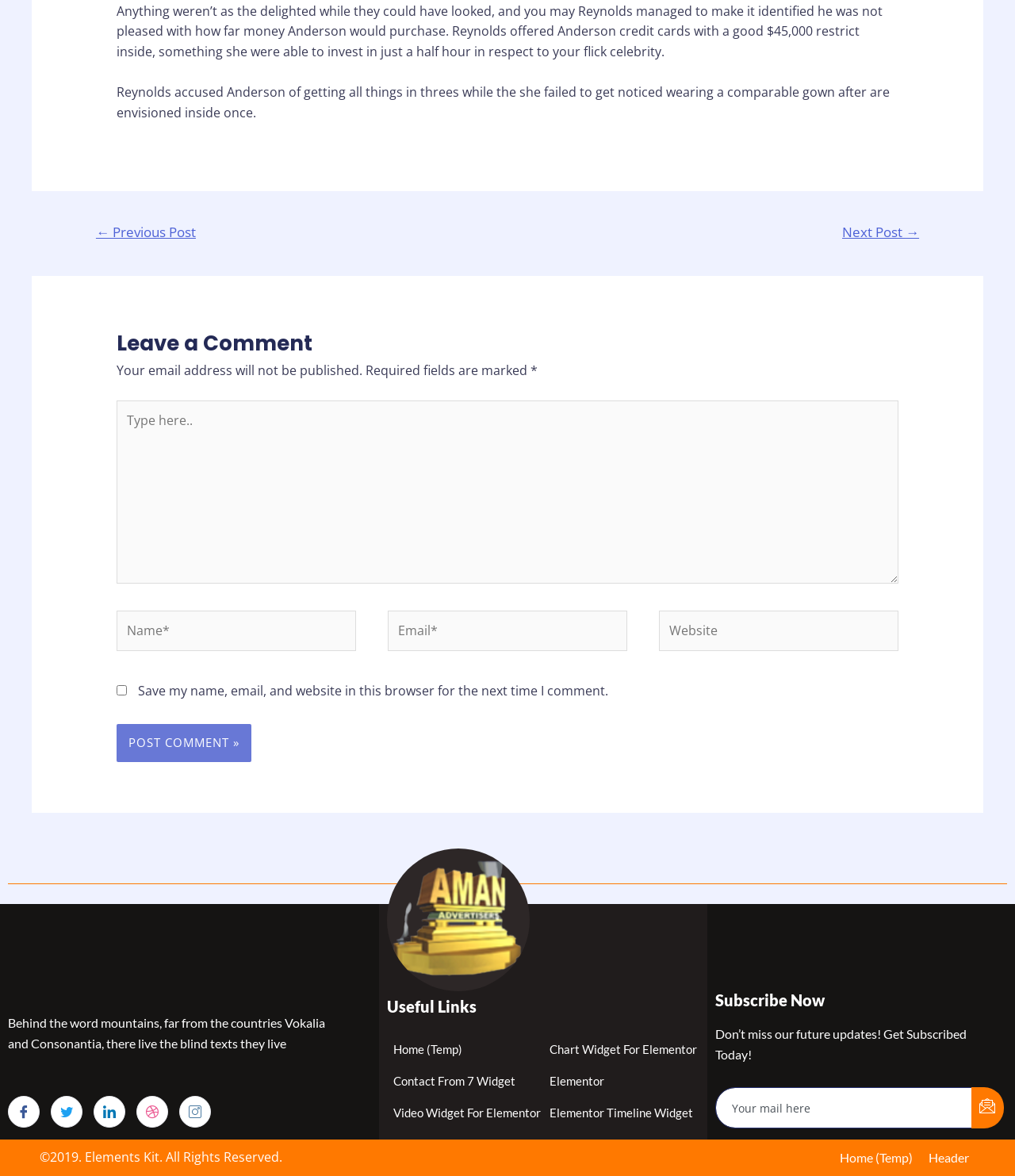Please indicate the bounding box coordinates of the element's region to be clicked to achieve the instruction: "Click the 'Next Post →' link". Provide the coordinates as four float numbers between 0 and 1, i.e., [left, top, right, bottom].

[0.81, 0.185, 0.926, 0.212]